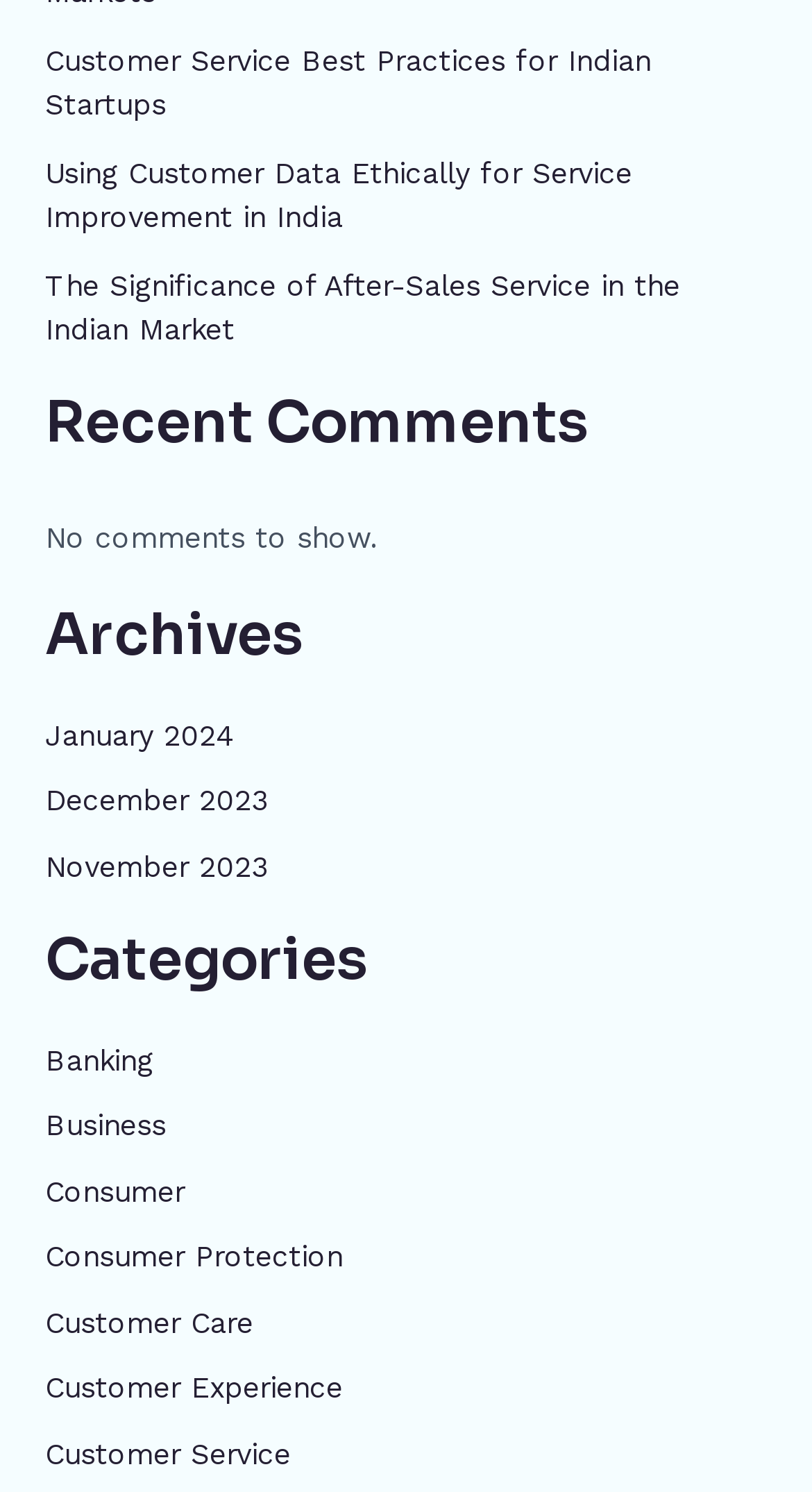Show the bounding box coordinates of the region that should be clicked to follow the instruction: "Explore articles in the banking category."

[0.055, 0.699, 0.189, 0.721]